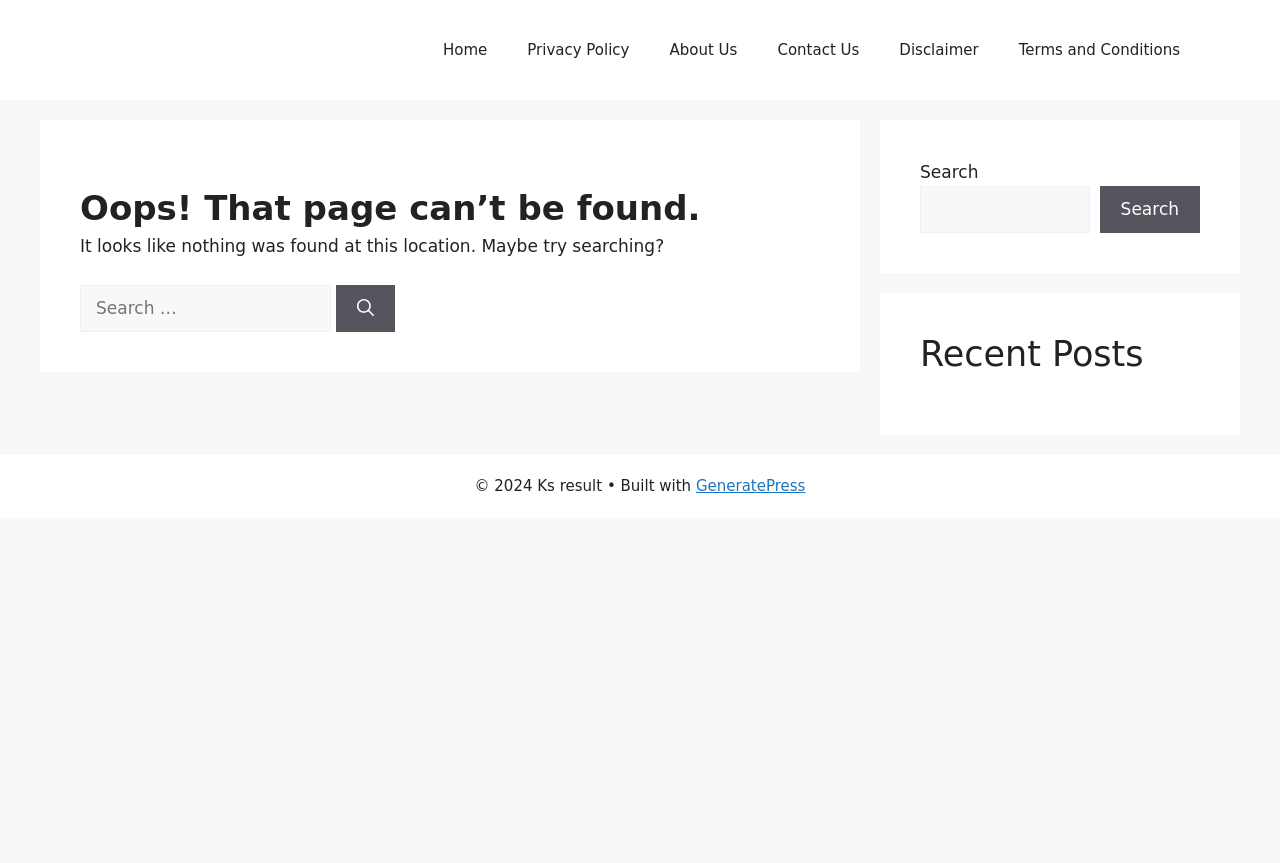Please find and report the bounding box coordinates of the element to click in order to perform the following action: "Go to the Home page". The coordinates should be expressed as four float numbers between 0 and 1, in the format [left, top, right, bottom].

[0.33, 0.023, 0.396, 0.093]